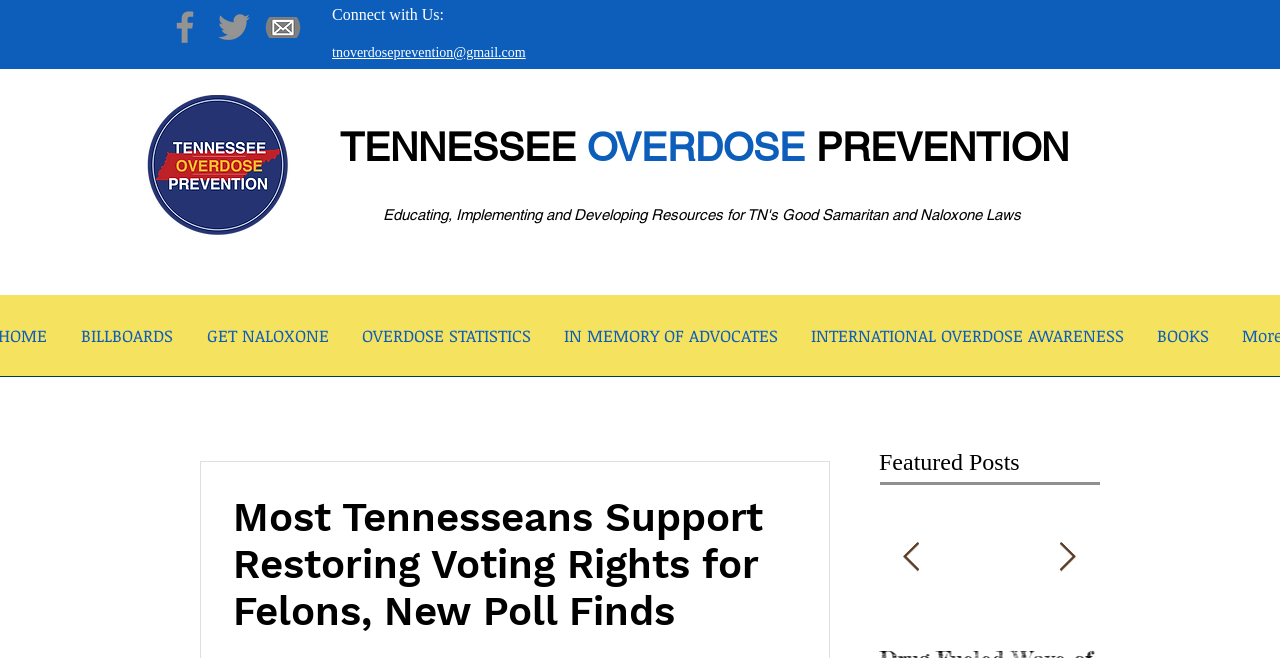Locate the bounding box coordinates of the clickable region necessary to complete the following instruction: "Get Naloxone". Provide the coordinates in the format of four float numbers between 0 and 1, i.e., [left, top, right, bottom].

[0.148, 0.448, 0.27, 0.591]